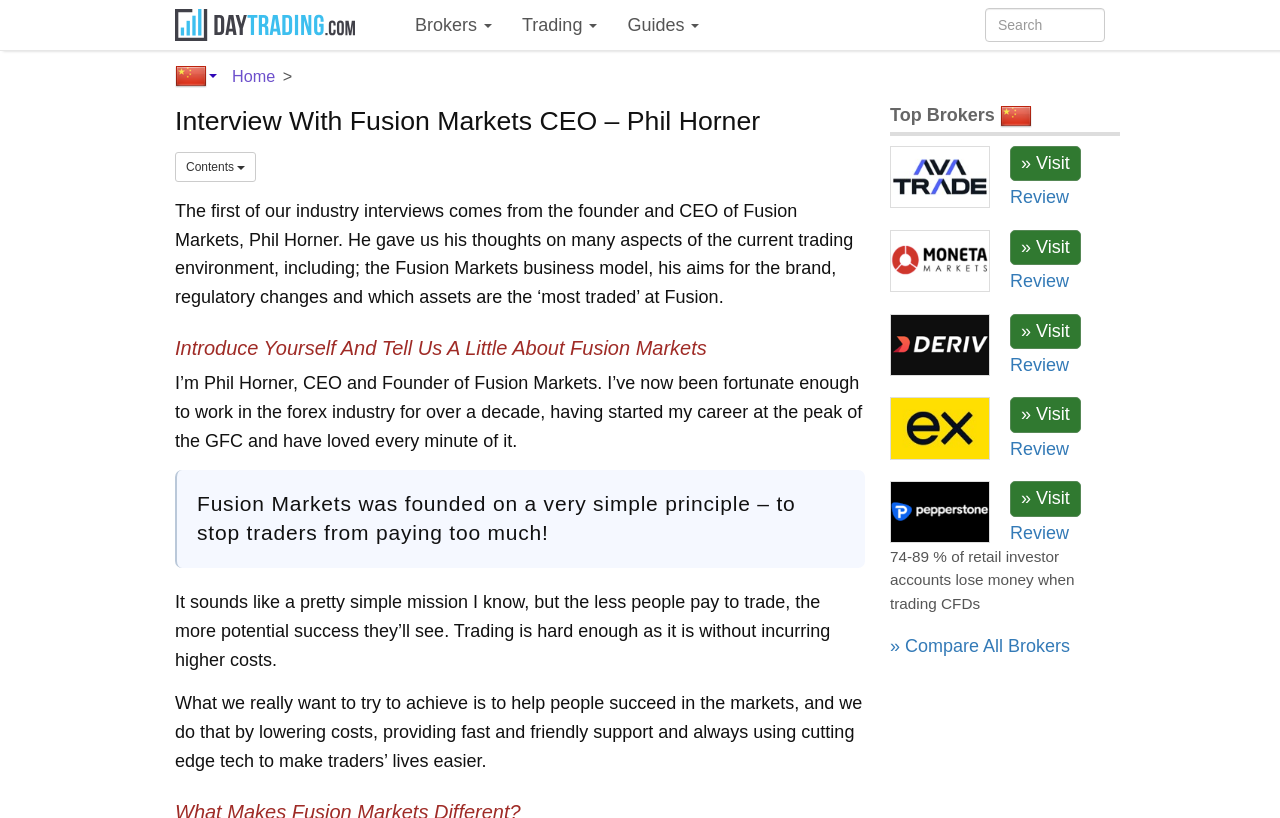How many brokers are listed in the 'Top Brokers' section?
From the details in the image, answer the question comprehensively.

The answer can be found by counting the number of LayoutTable elements in the 'Top Brokers' section, which are 5, each containing a broker's logo and review link.